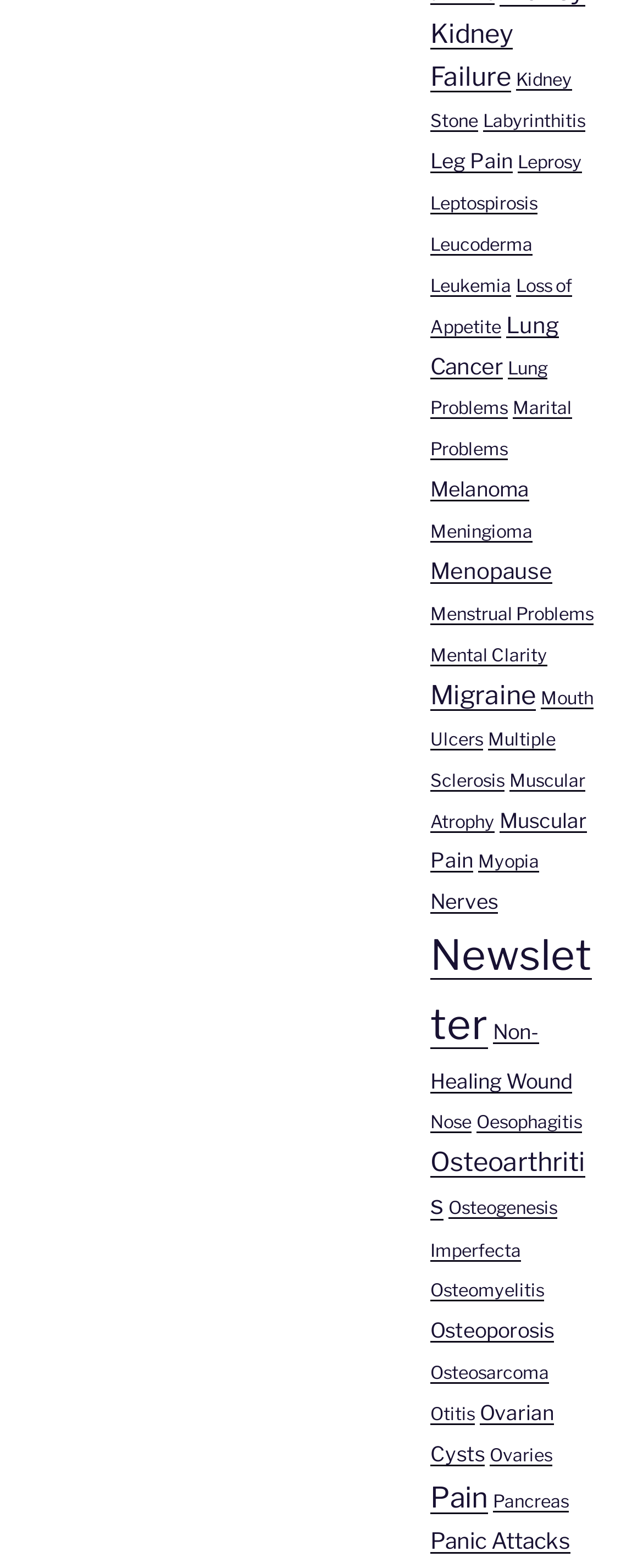Identify the bounding box for the given UI element using the description provided. Coordinates should be in the format (top-left x, top-left y, bottom-right x, bottom-right y) and must be between 0 and 1. Here is the description: Meningioma

[0.669, 0.333, 0.828, 0.346]